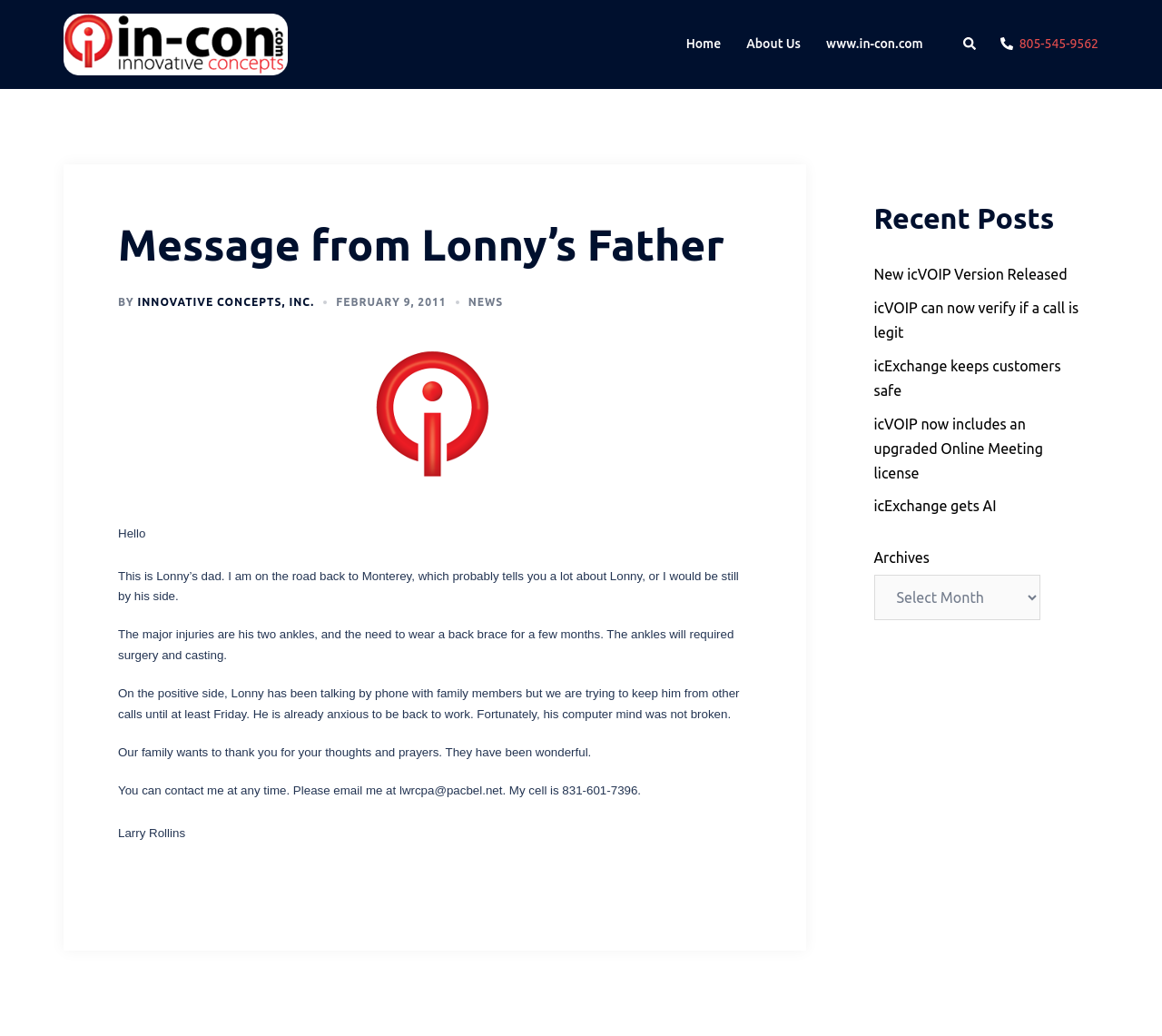Provide the bounding box coordinates for the area that should be clicked to complete the instruction: "Click on the 'Home' link".

[0.59, 0.033, 0.62, 0.053]